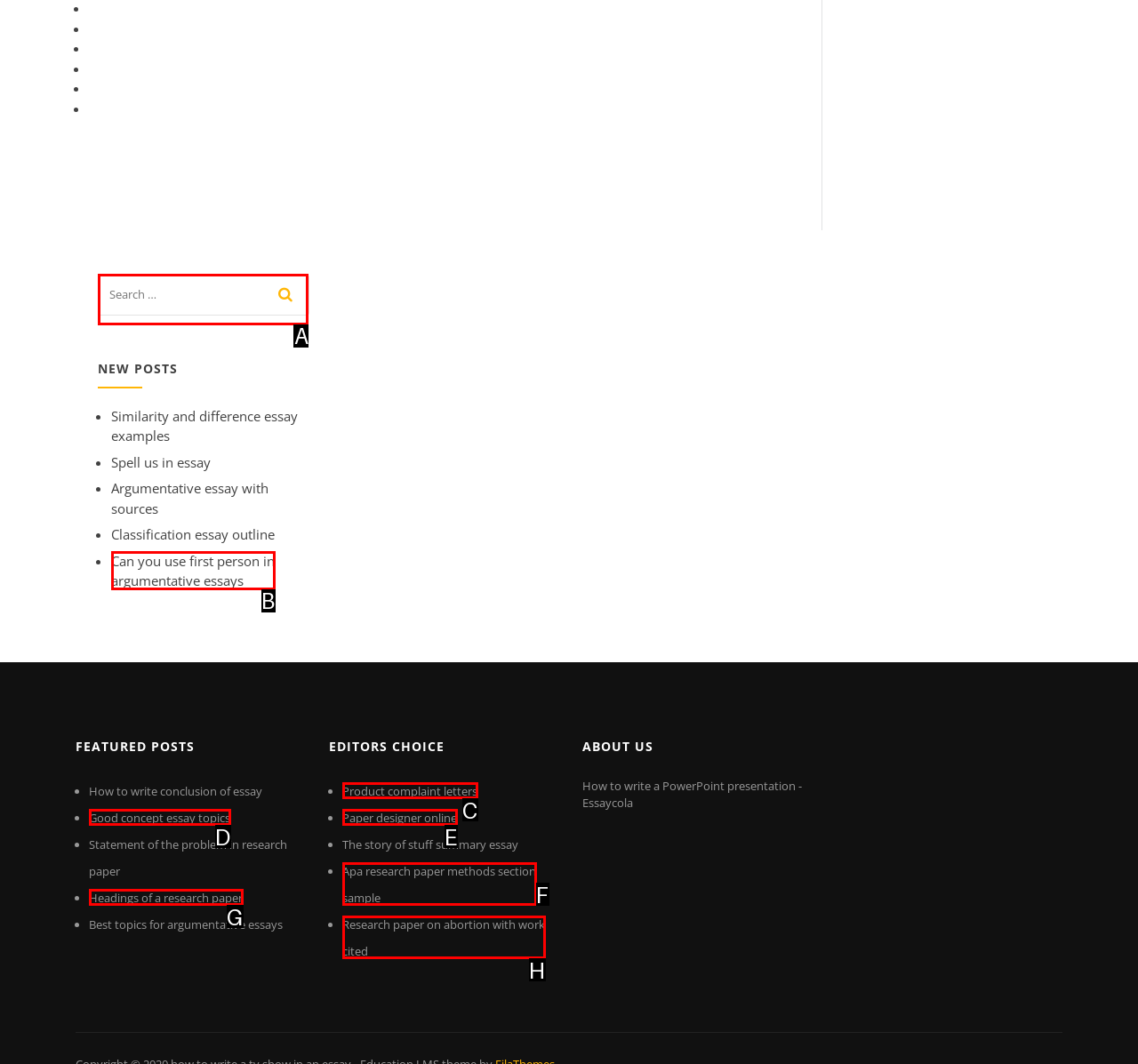Given the instruction: Search for a topic, which HTML element should you click on?
Answer with the letter that corresponds to the correct option from the choices available.

A